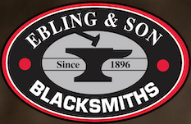Provide a brief response in the form of a single word or phrase:
What is the year mentioned in the logo?

1896